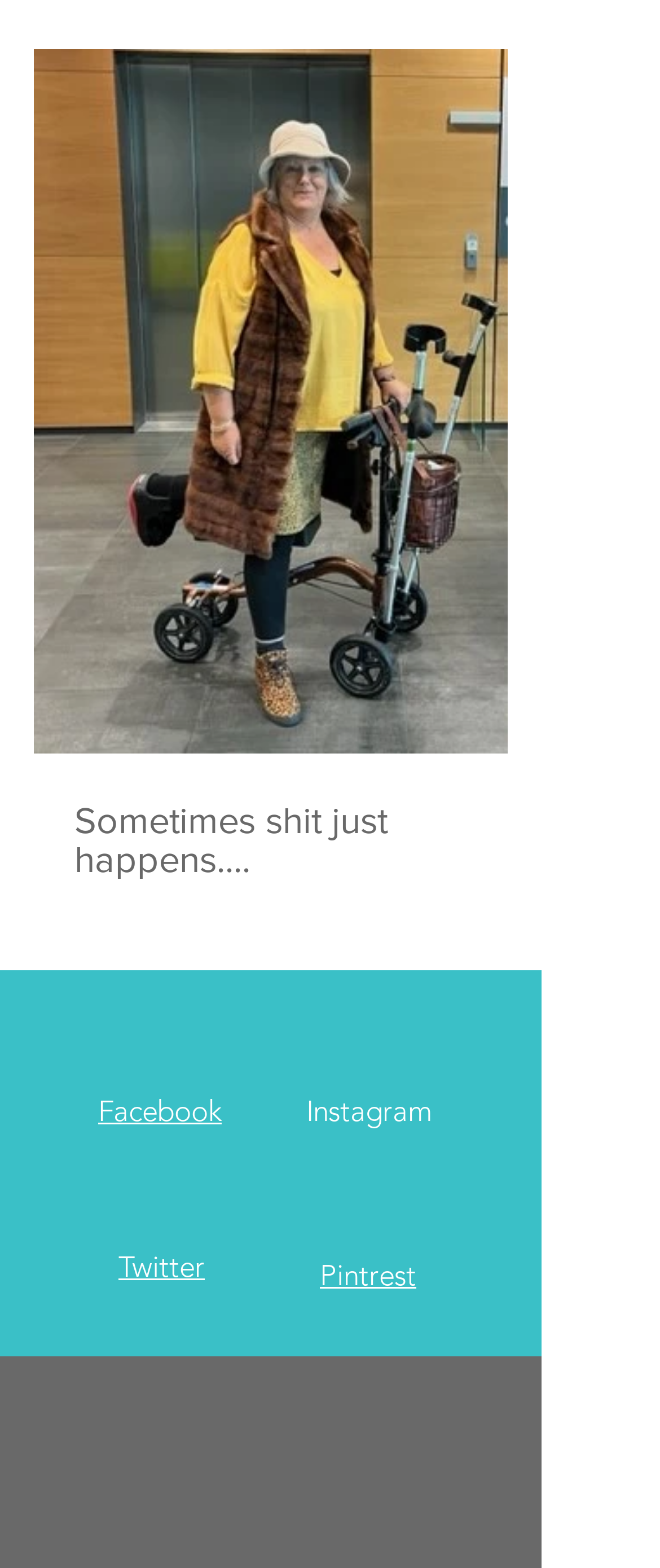Please find the bounding box coordinates of the section that needs to be clicked to achieve this instruction: "Visit Twitter profile".

[0.179, 0.797, 0.31, 0.819]